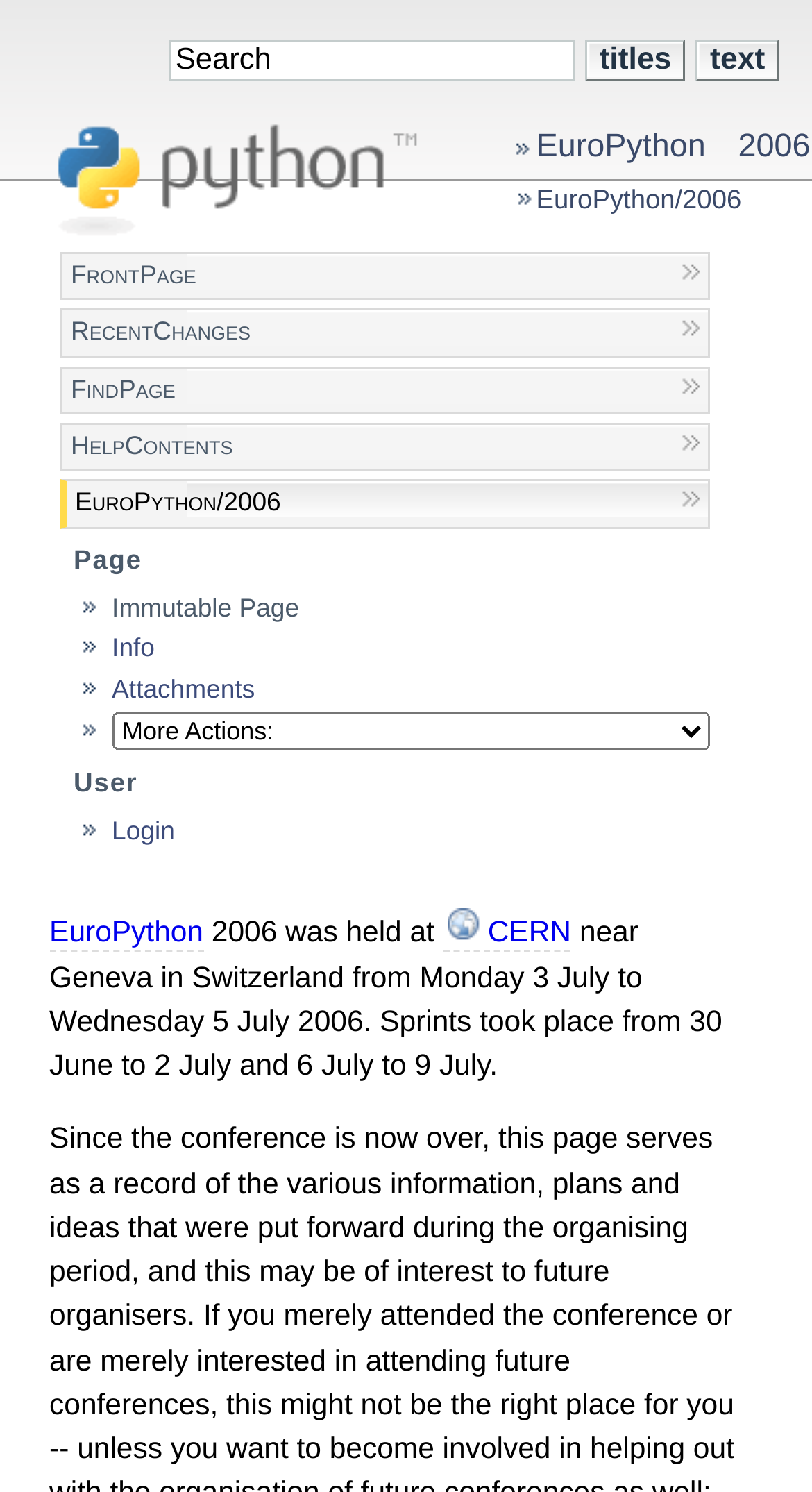Provide the bounding box coordinates of the HTML element this sentence describes: "LED Lighting (34)". The bounding box coordinates consist of four float numbers between 0 and 1, i.e., [left, top, right, bottom].

None